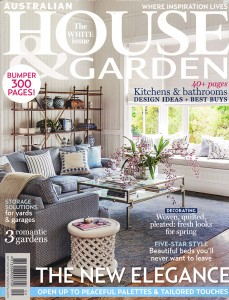How many pages does the magazine have?
Answer the question with as much detail as possible.

According to the caption, the magazine boasts a substantial 300 pages filled with creative inspirations for gardens, which indicates the total number of pages in the publication.